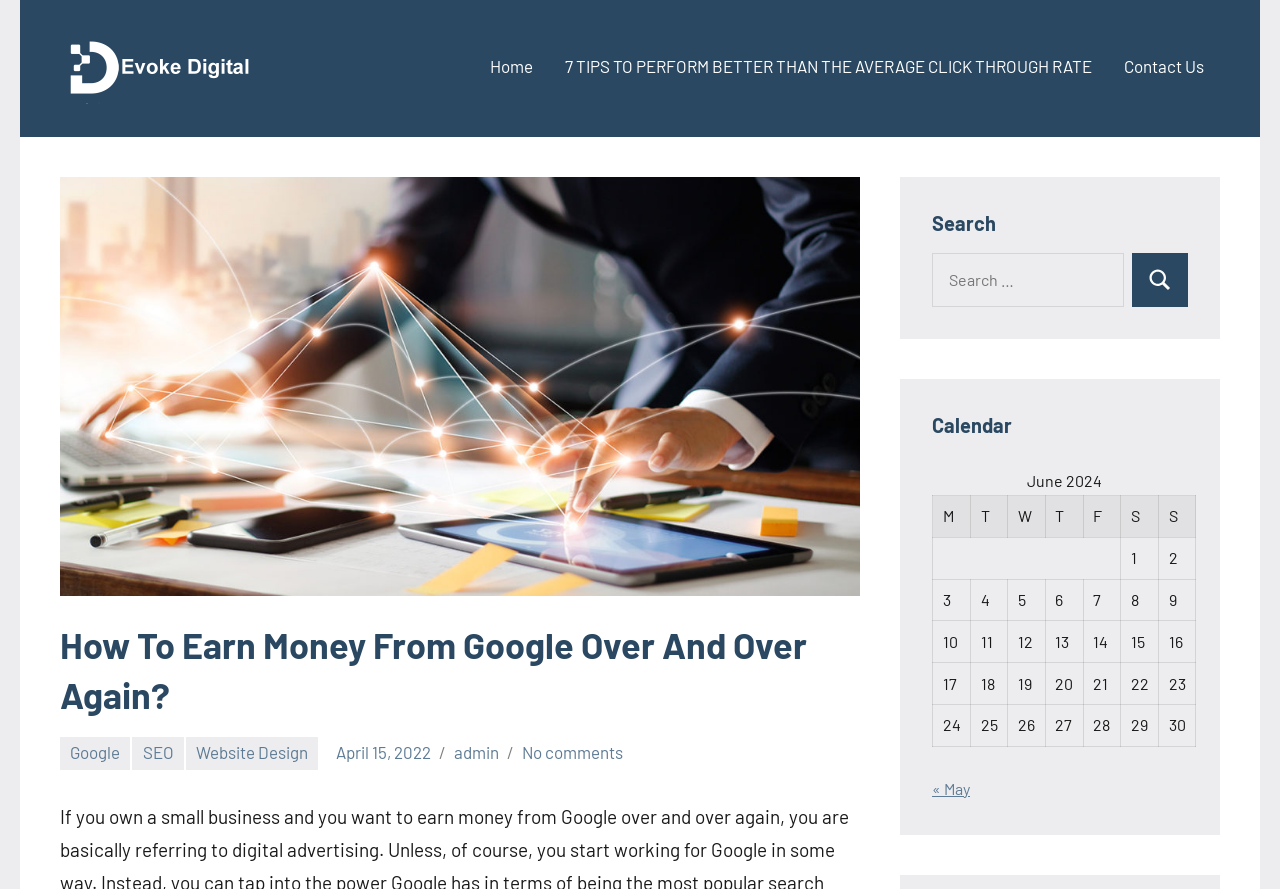With reference to the image, please provide a detailed answer to the following question: What is the purpose of the search bar?

The search bar is located on the right side of the webpage, and it has a label that says 'Search for:', which suggests that its purpose is to allow users to search the website for specific content.